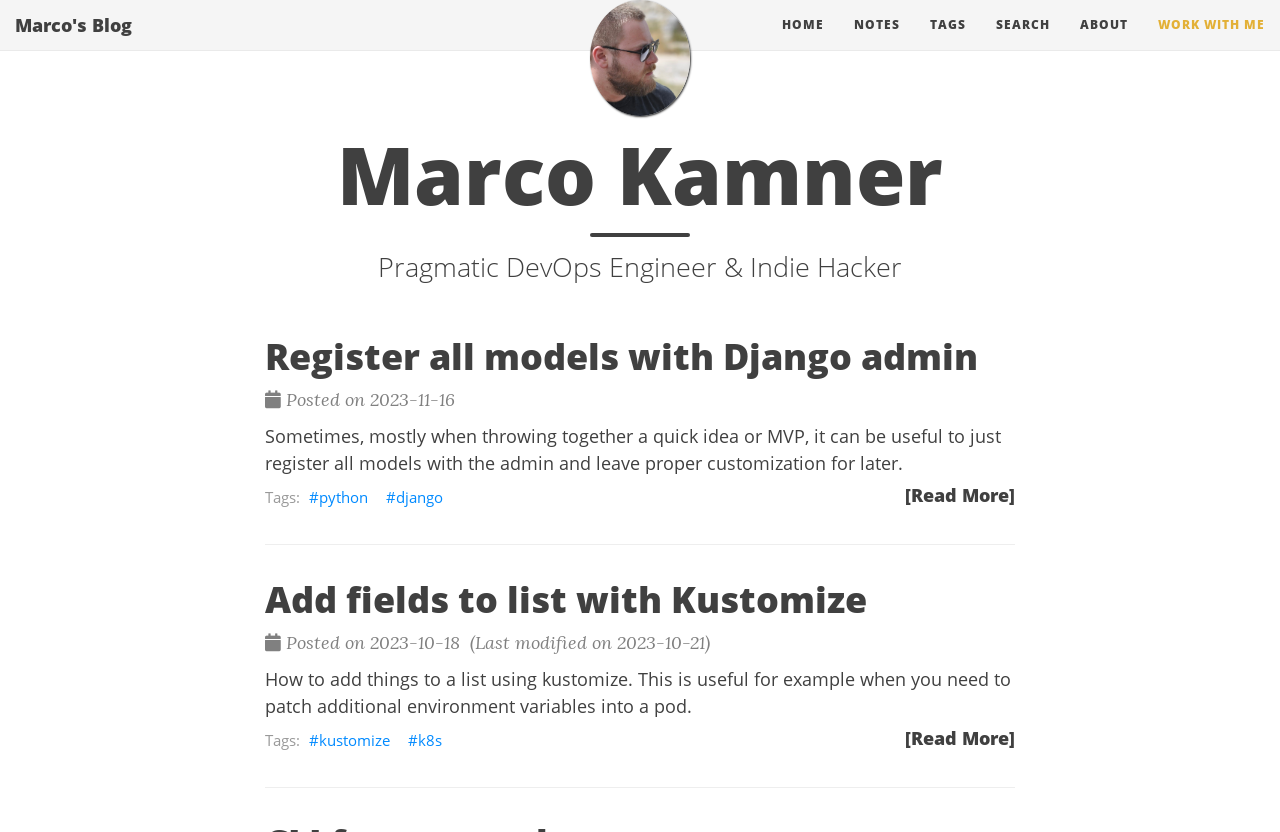What is the title of the first article?
Please give a detailed and elaborate explanation in response to the question.

I looked at the first article on the webpage and found the title 'Register all models with Django admin' which is a link.